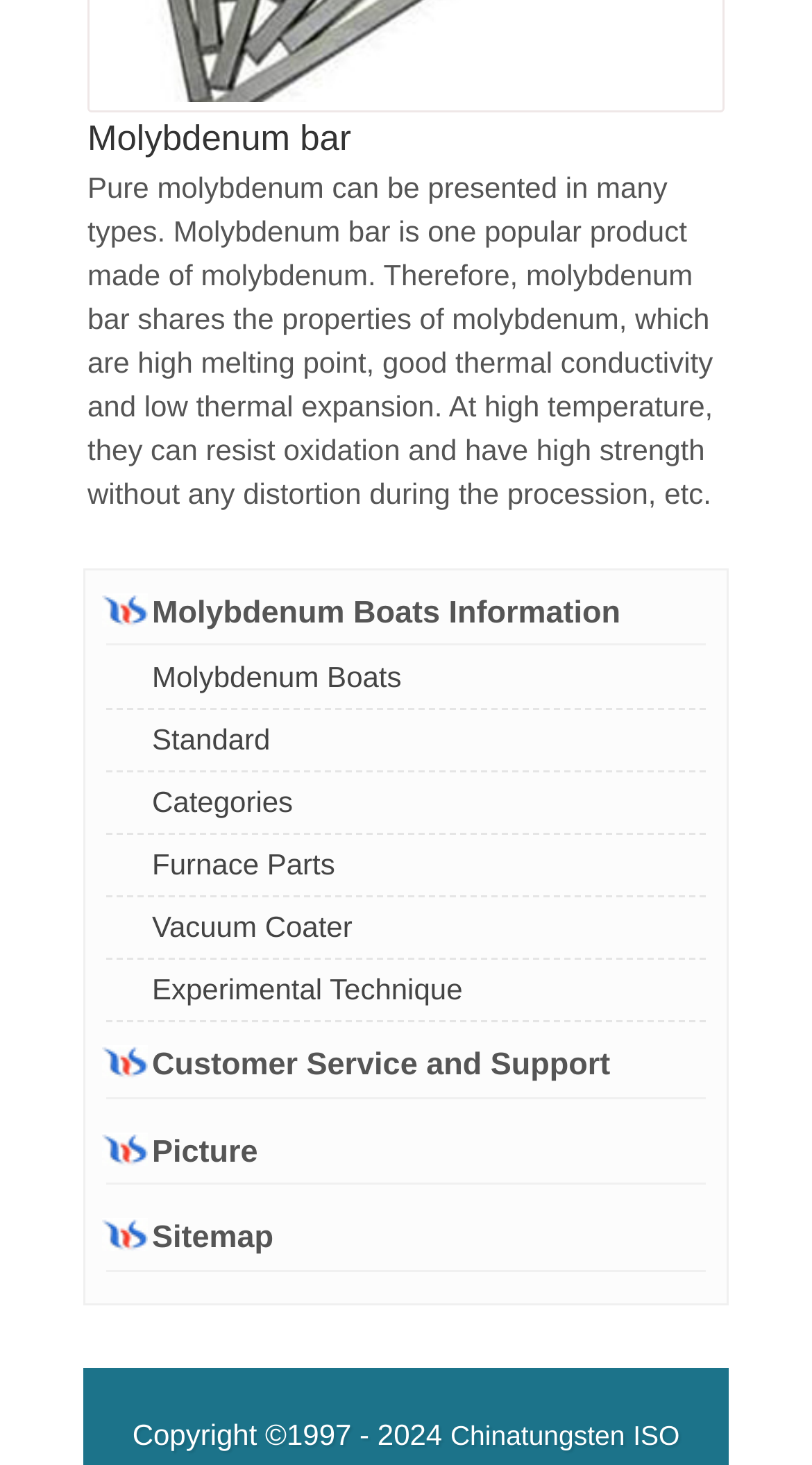Please find the bounding box coordinates of the section that needs to be clicked to achieve this instruction: "Visit Chinatungsten website".

[0.555, 0.969, 0.77, 0.99]